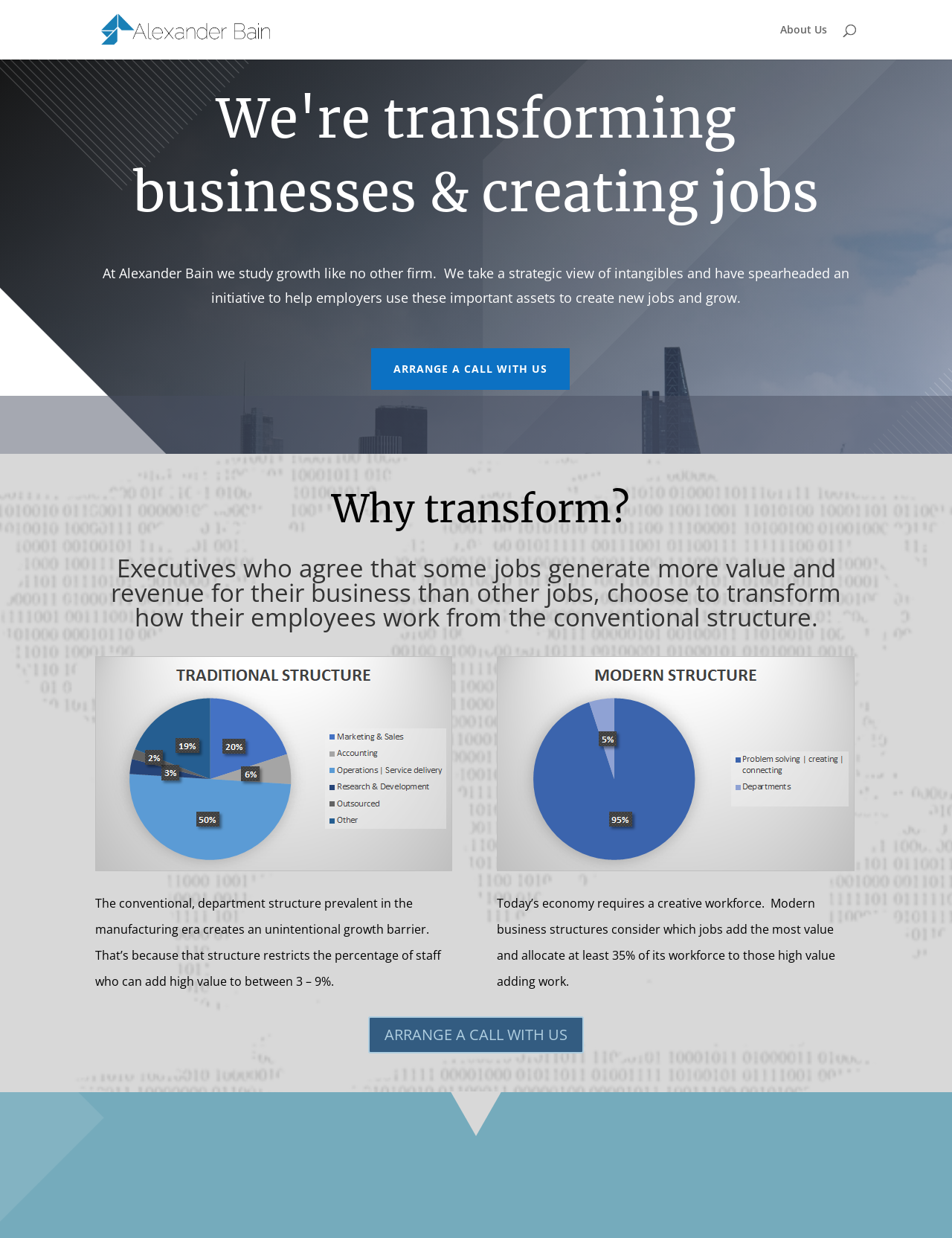Carefully observe the image and respond to the question with a detailed answer:
How many links to arrange a call are present on the webpage?

There are two links 'ARRANGE A CALL WITH US 5' present on the webpage, one at the top and one at the bottom.